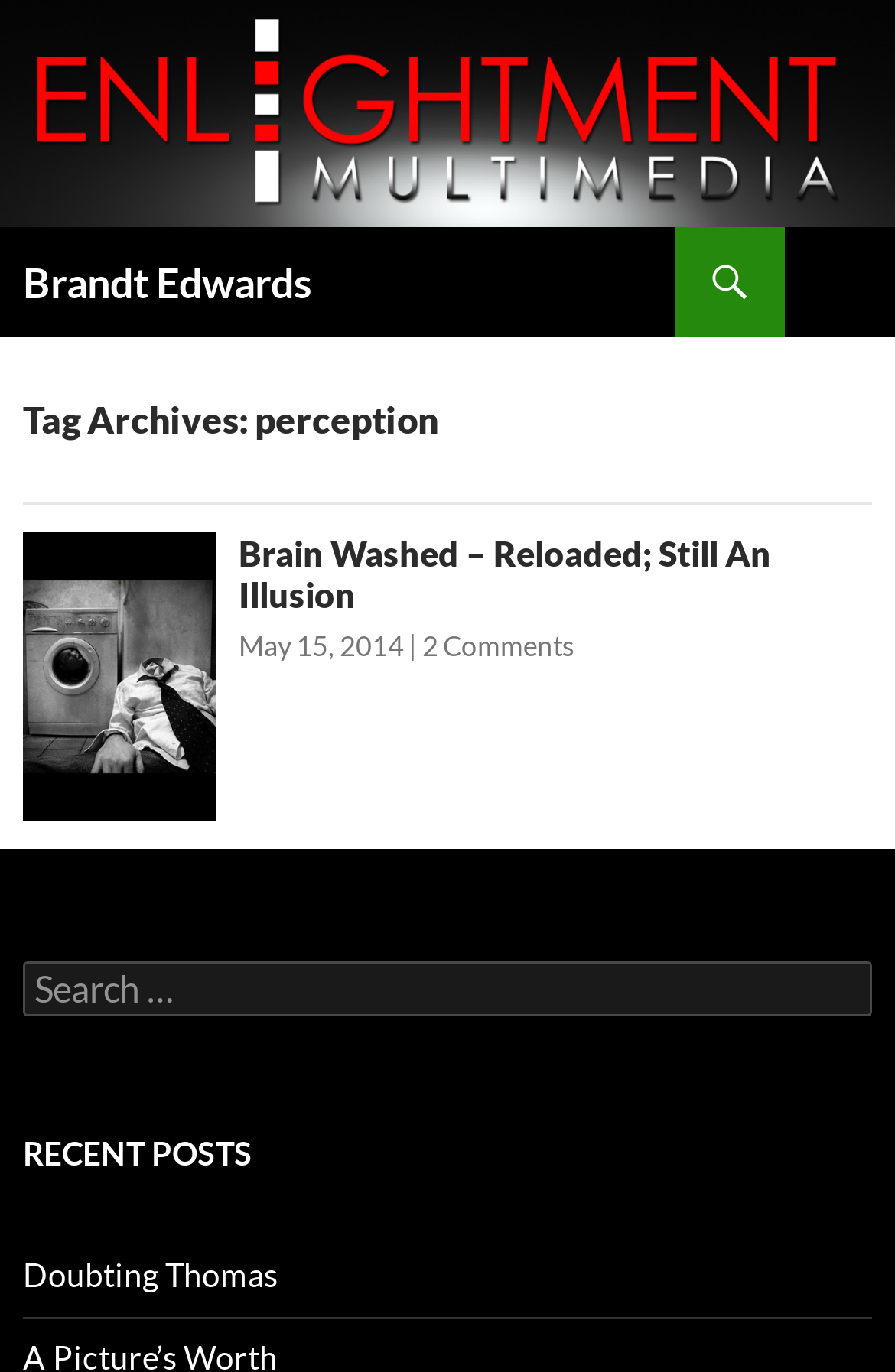Please identify the bounding box coordinates of the element on the webpage that should be clicked to follow this instruction: "view recent posts". The bounding box coordinates should be given as four float numbers between 0 and 1, formatted as [left, top, right, bottom].

[0.026, 0.821, 0.974, 0.861]